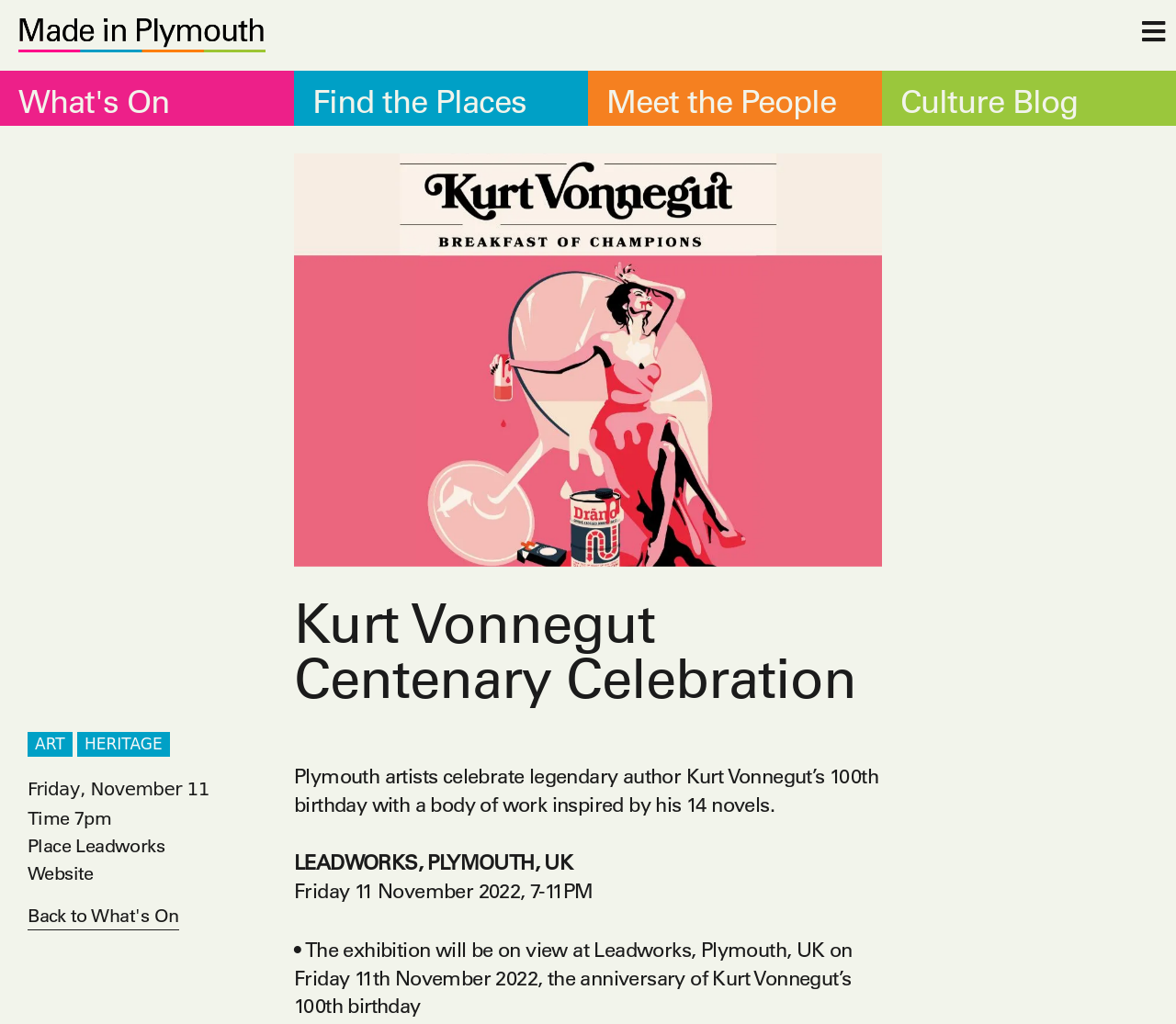Given the element description: "Heritage", predict the bounding box coordinates of this UI element. The coordinates must be four float numbers between 0 and 1, given as [left, top, right, bottom].

[0.066, 0.715, 0.144, 0.739]